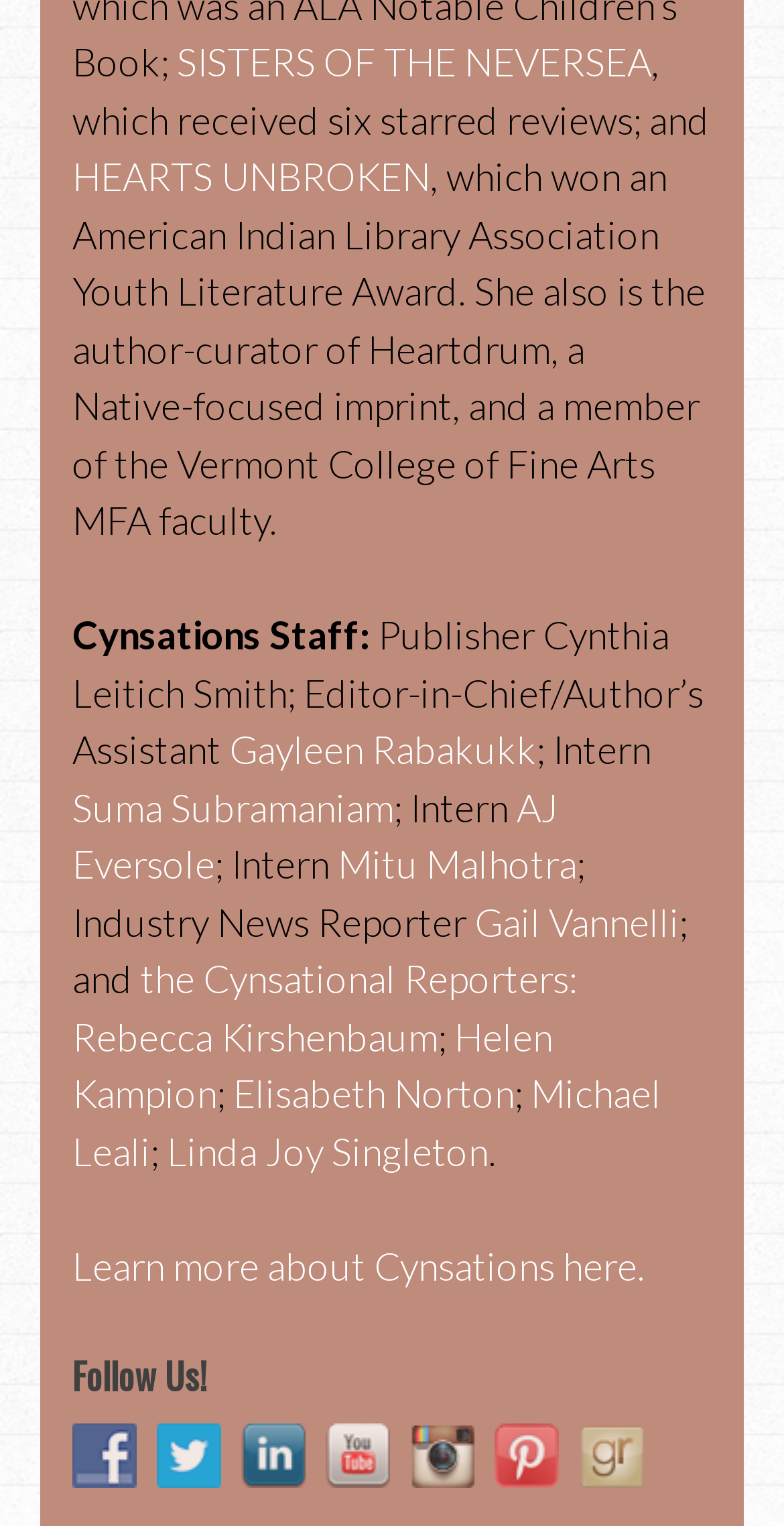Find the bounding box of the element with the following description: "SISTERS OF THE NEVERSEA". The coordinates must be four float numbers between 0 and 1, formatted as [left, top, right, bottom].

[0.226, 0.025, 0.831, 0.055]